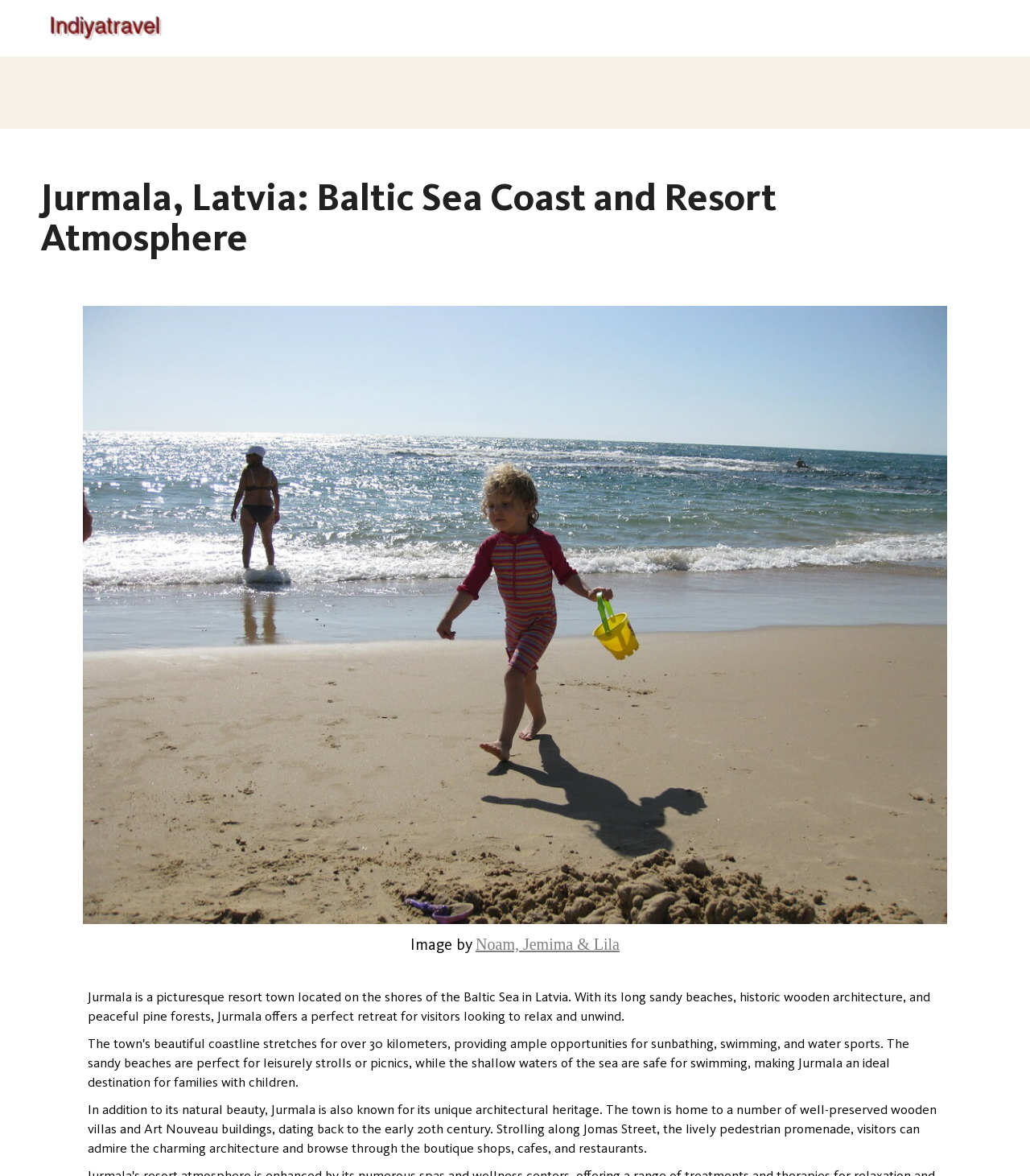What is the body of water near Jurmala?
Use the image to answer the question with a single word or phrase.

Baltic Sea